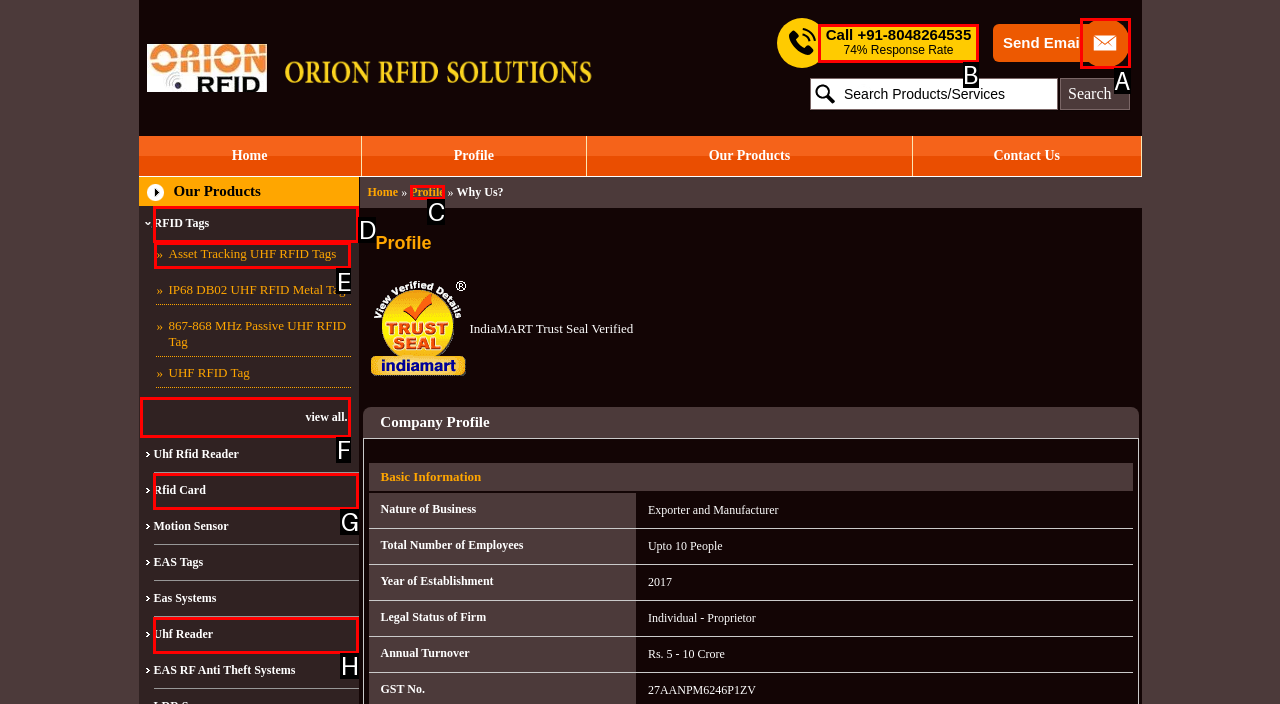Determine which HTML element I should select to execute the task: Click on 'Asset Tracking UHF RFID Tags'
Reply with the corresponding option's letter from the given choices directly.

E